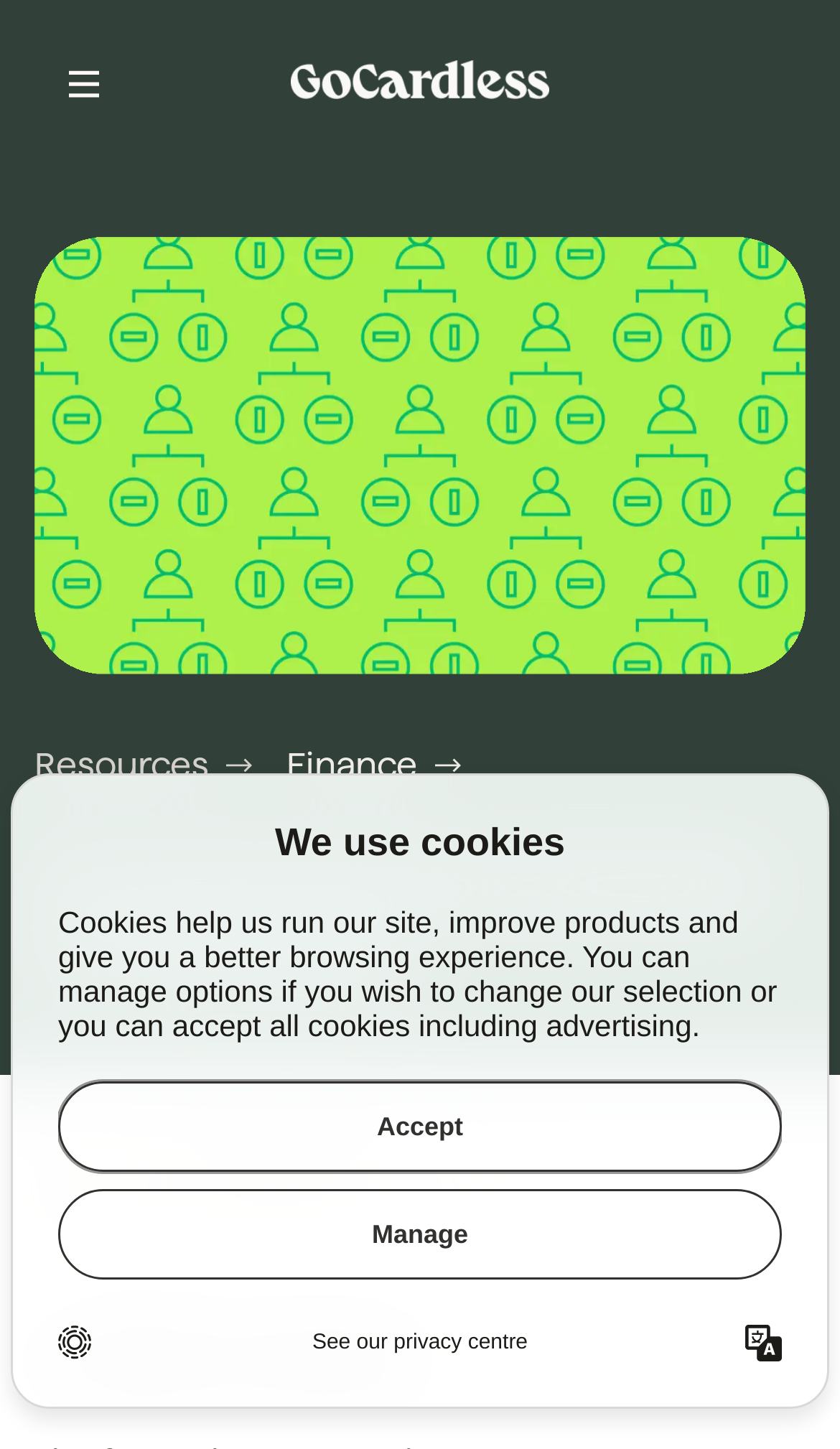Provide a one-word or brief phrase answer to the question:
Who wrote the content on the webpage?

The GoCardless content team